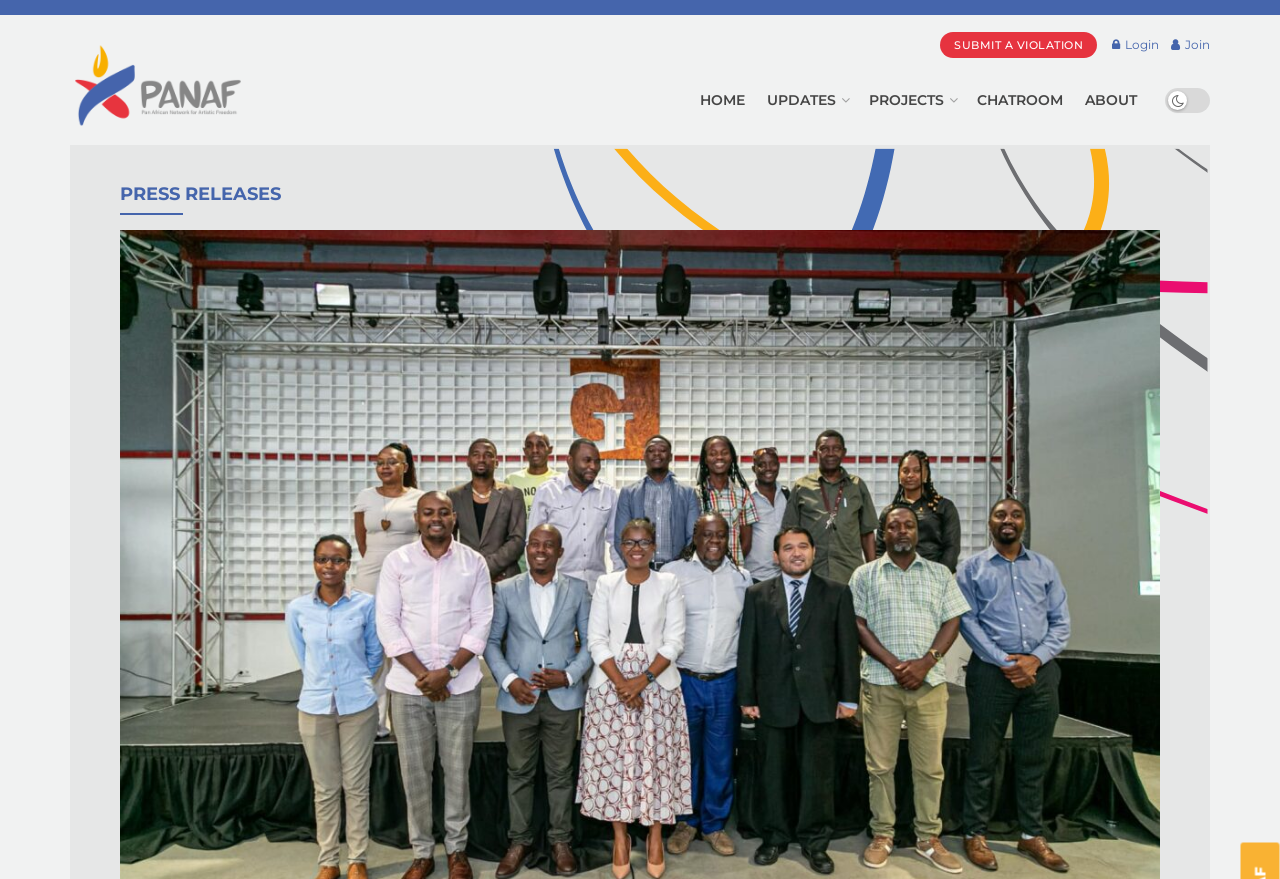Determine the bounding box coordinates (top-left x, top-left y, bottom-right x, bottom-right y) of the UI element described in the following text: Submit a violation

[0.734, 0.036, 0.857, 0.066]